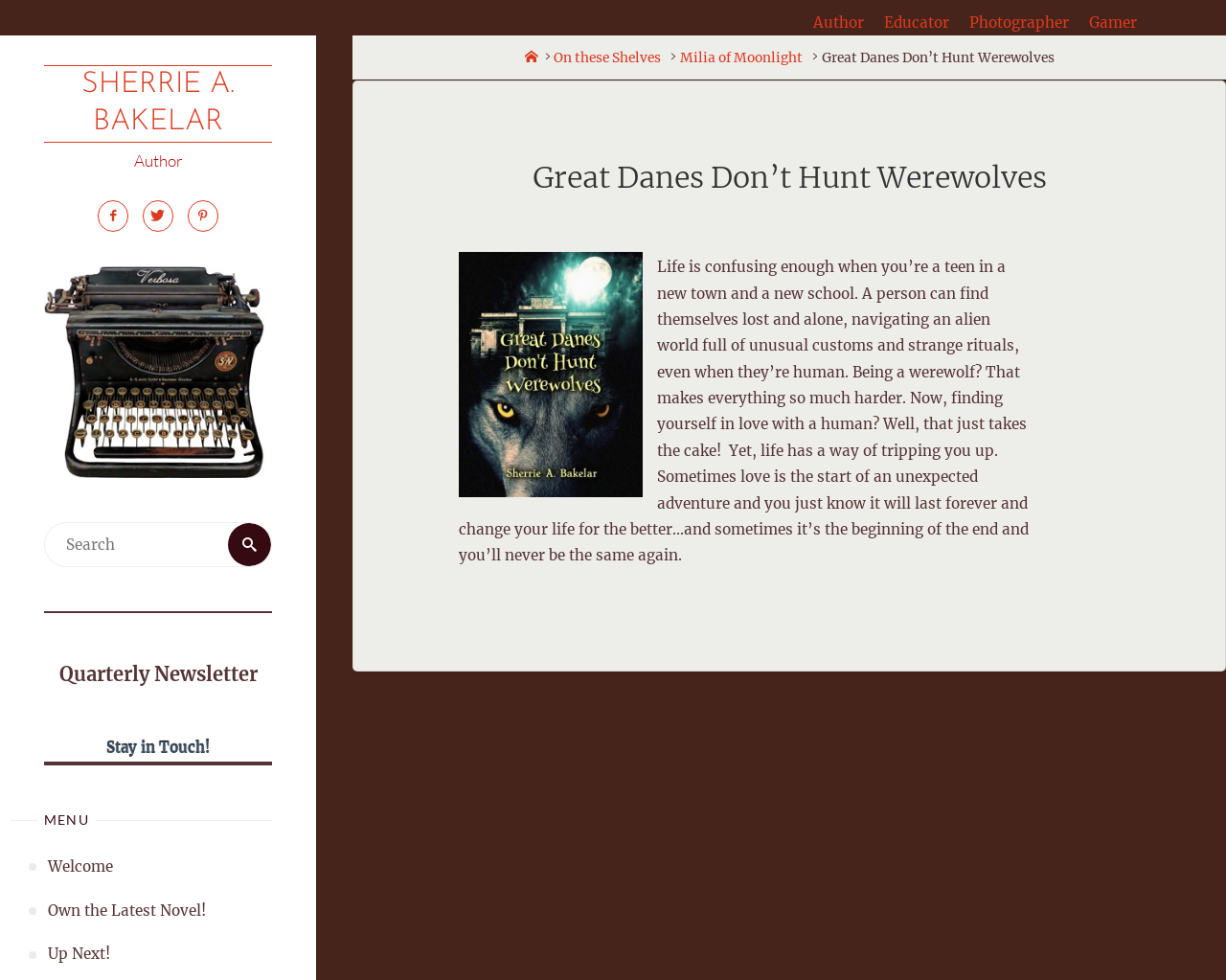Please find the bounding box coordinates in the format (top-left x, top-left y, bottom-right x, bottom-right y) for the given element description. Ensure the coordinates are floating point numbers between 0 and 1. Description: Gamer

[0.888, 0.014, 0.927, 0.032]